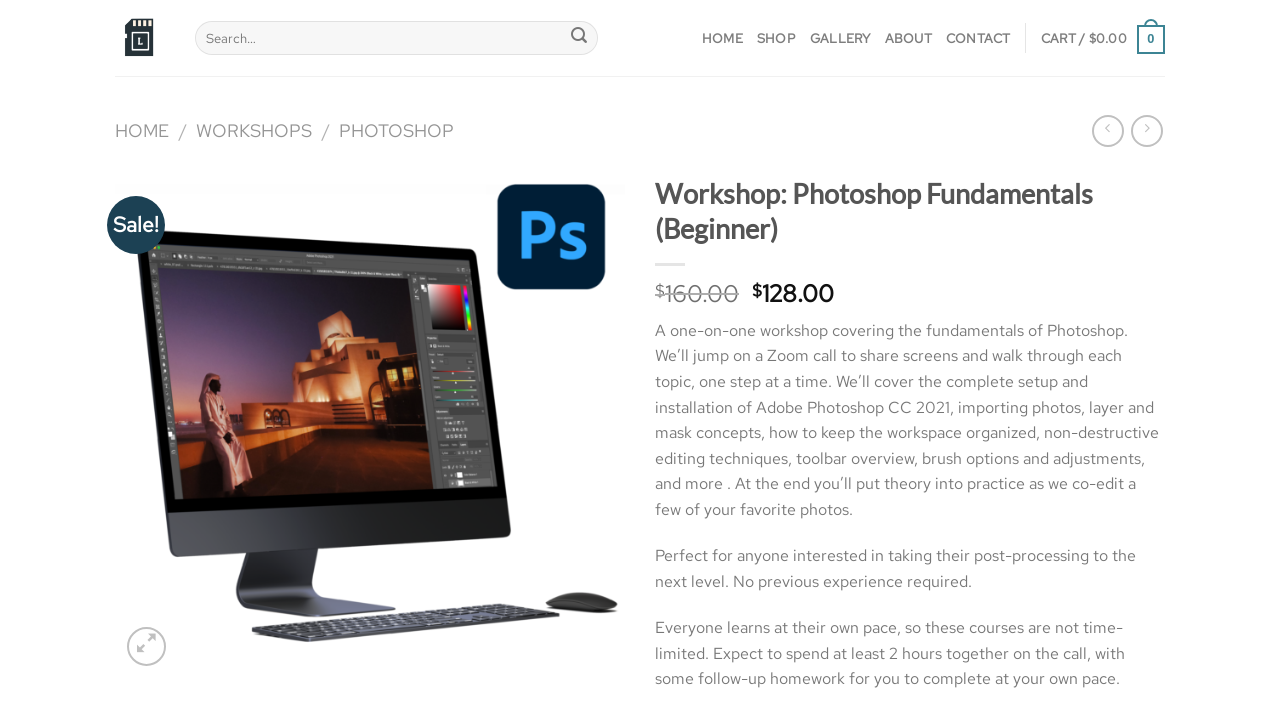Identify and provide the text of the main header on the webpage.

Workshop: Photoshop Fundamentals (Beginner)